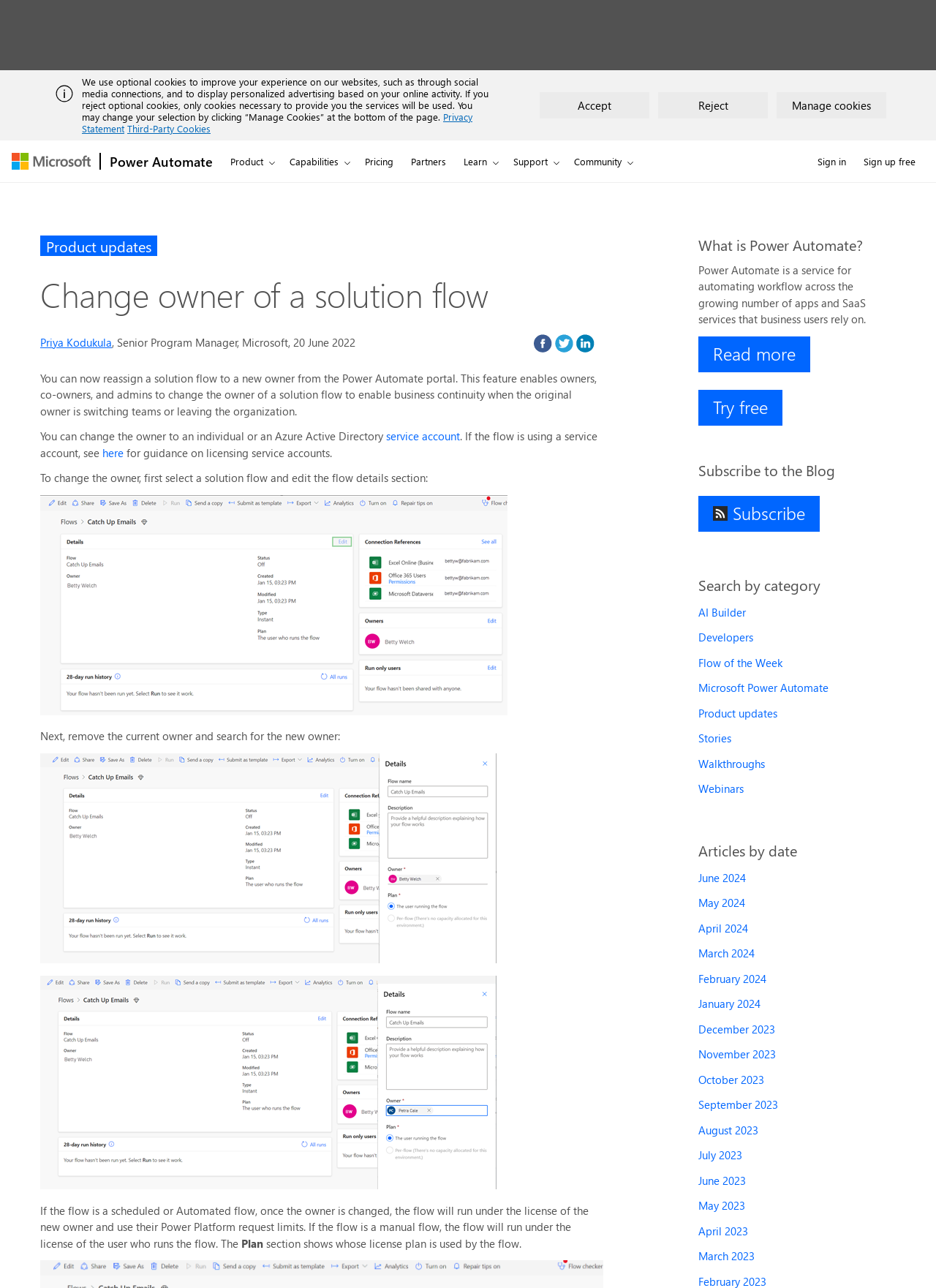Highlight the bounding box coordinates of the region I should click on to meet the following instruction: "Click the 'Read more about Power Automate' link".

[0.746, 0.261, 0.866, 0.289]